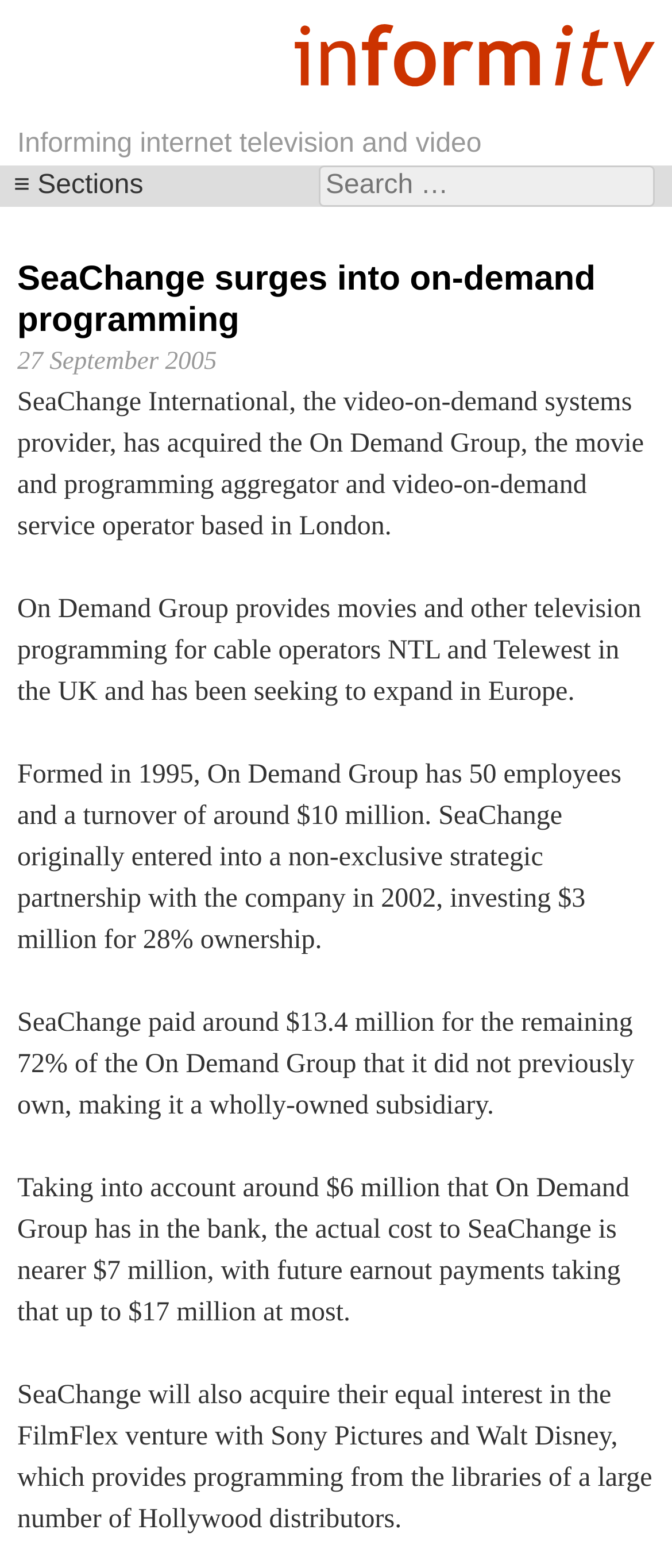Give a one-word or one-phrase response to the question: 
What is the name of the company that acquired On Demand Group?

SeaChange International